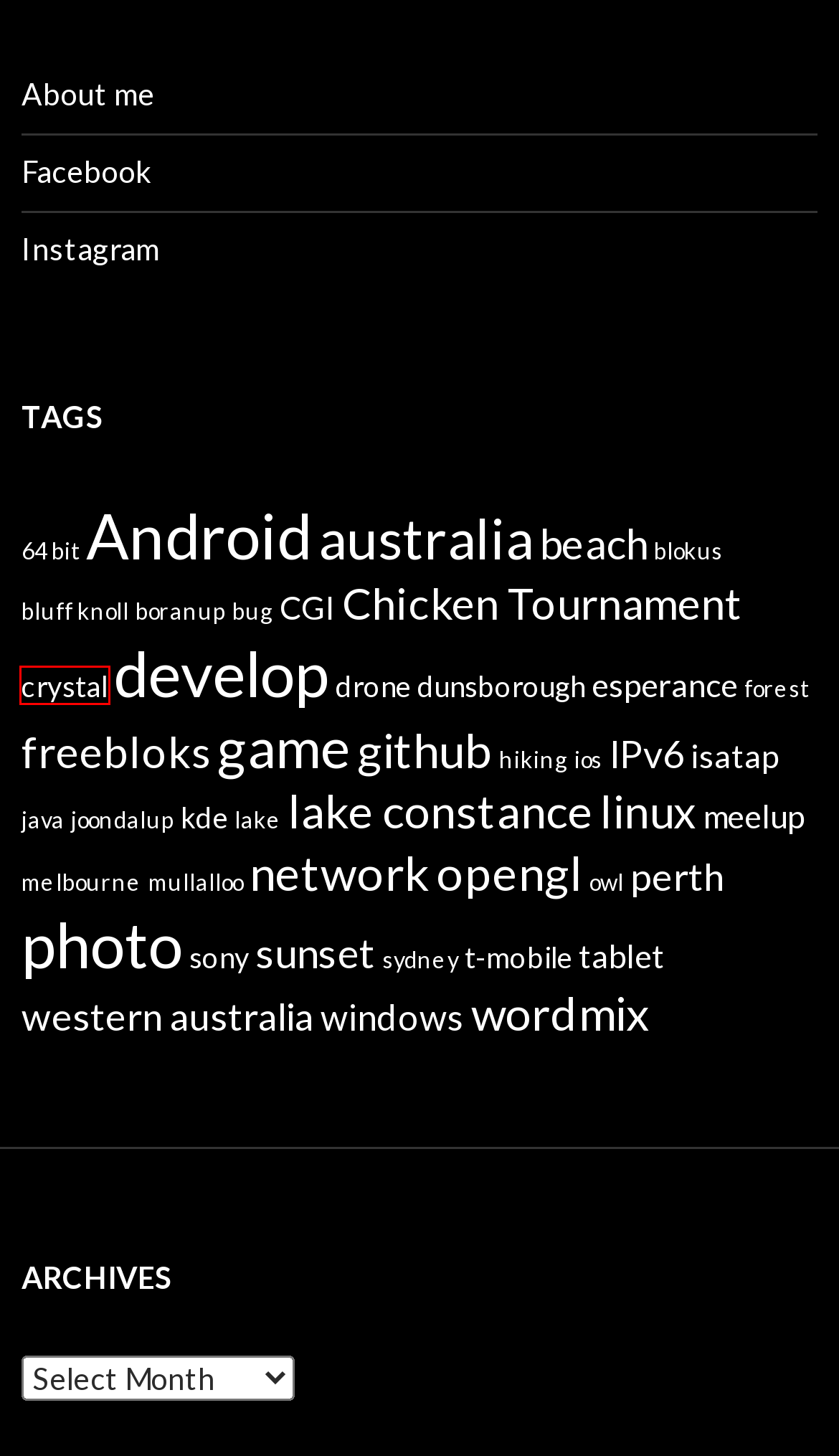After examining the screenshot of a webpage with a red bounding box, choose the most accurate webpage description that corresponds to the new page after clicking the element inside the red box. Here are the candidates:
A. crystal | Sascha Hlusiak
B. dunsborough | Sascha Hlusiak
C. CGI | Sascha Hlusiak
D. bluff knoll | Sascha Hlusiak
E. opengl | Sascha Hlusiak
F. forest | Sascha Hlusiak
G. isatap | Sascha Hlusiak
H. tablet | Sascha Hlusiak

A